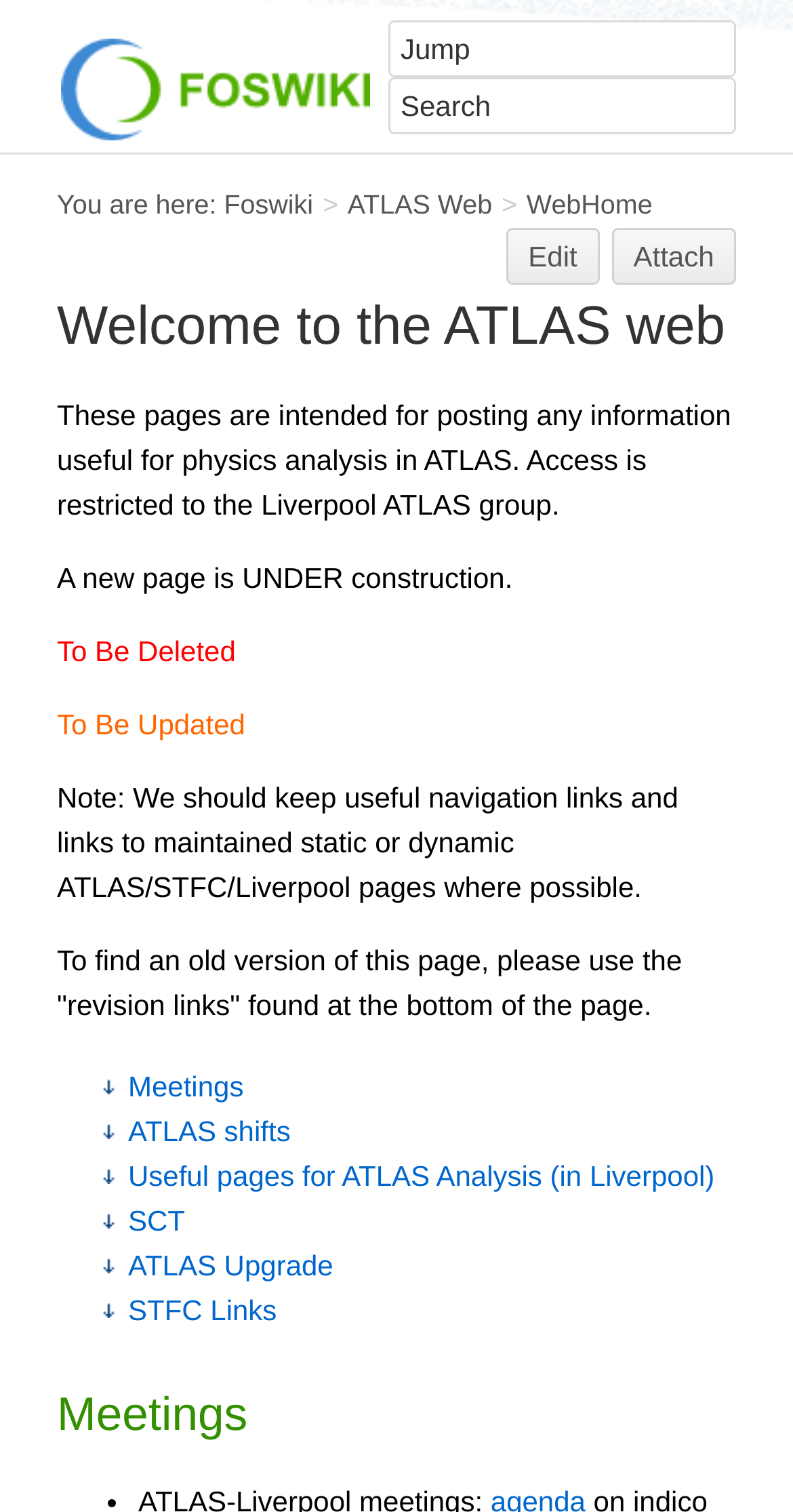Identify the bounding box coordinates of the clickable region required to complete the instruction: "Go to ATLAS Web". The coordinates should be given as four float numbers within the range of 0 and 1, i.e., [left, top, right, bottom].

[0.438, 0.125, 0.621, 0.145]